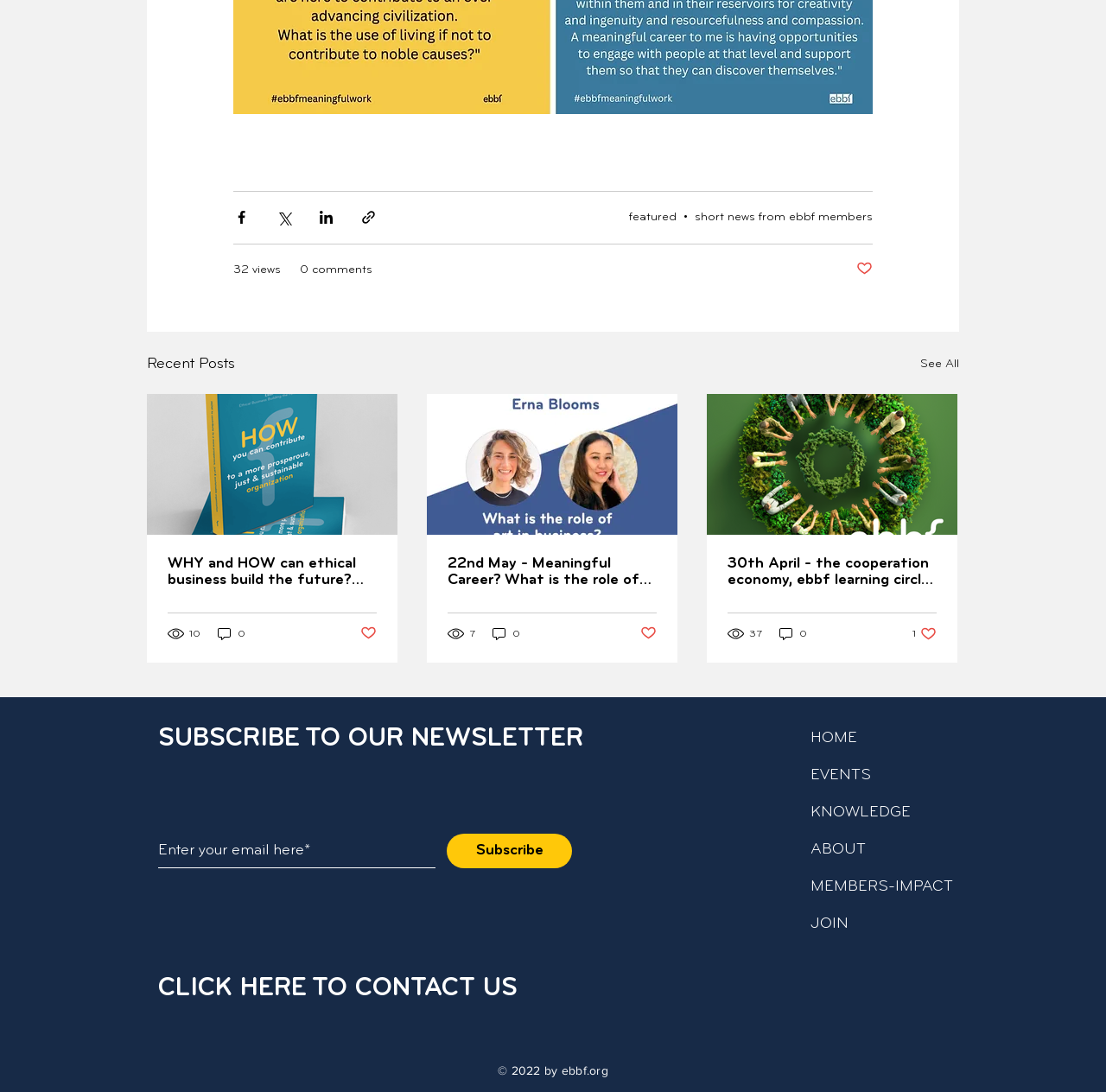Identify the bounding box coordinates of the region that needs to be clicked to carry out this instruction: "Share via Facebook". Provide these coordinates as four float numbers ranging from 0 to 1, i.e., [left, top, right, bottom].

[0.211, 0.192, 0.226, 0.207]